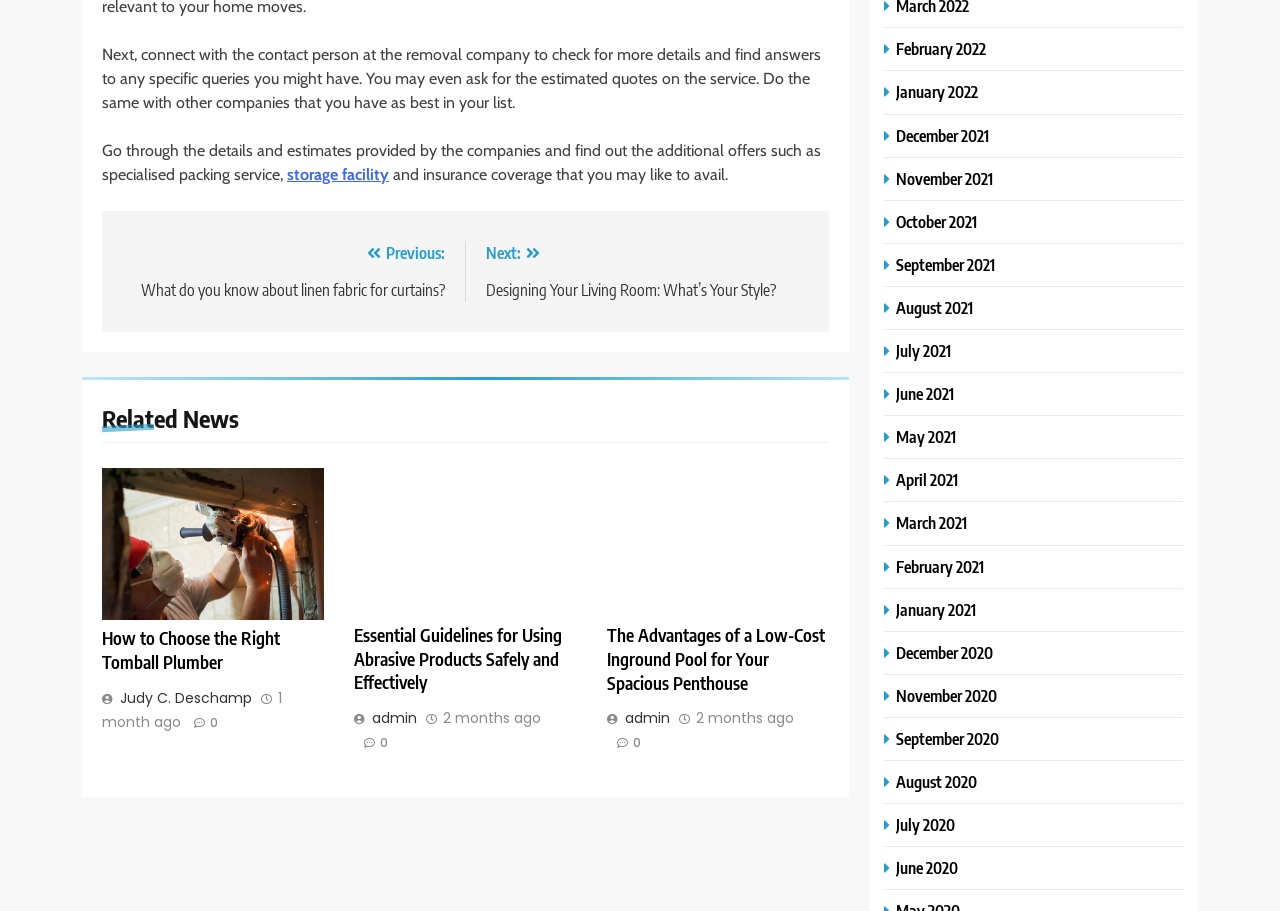Respond to the question below with a single word or phrase: What type of products are mentioned in the second article?

abrasive products